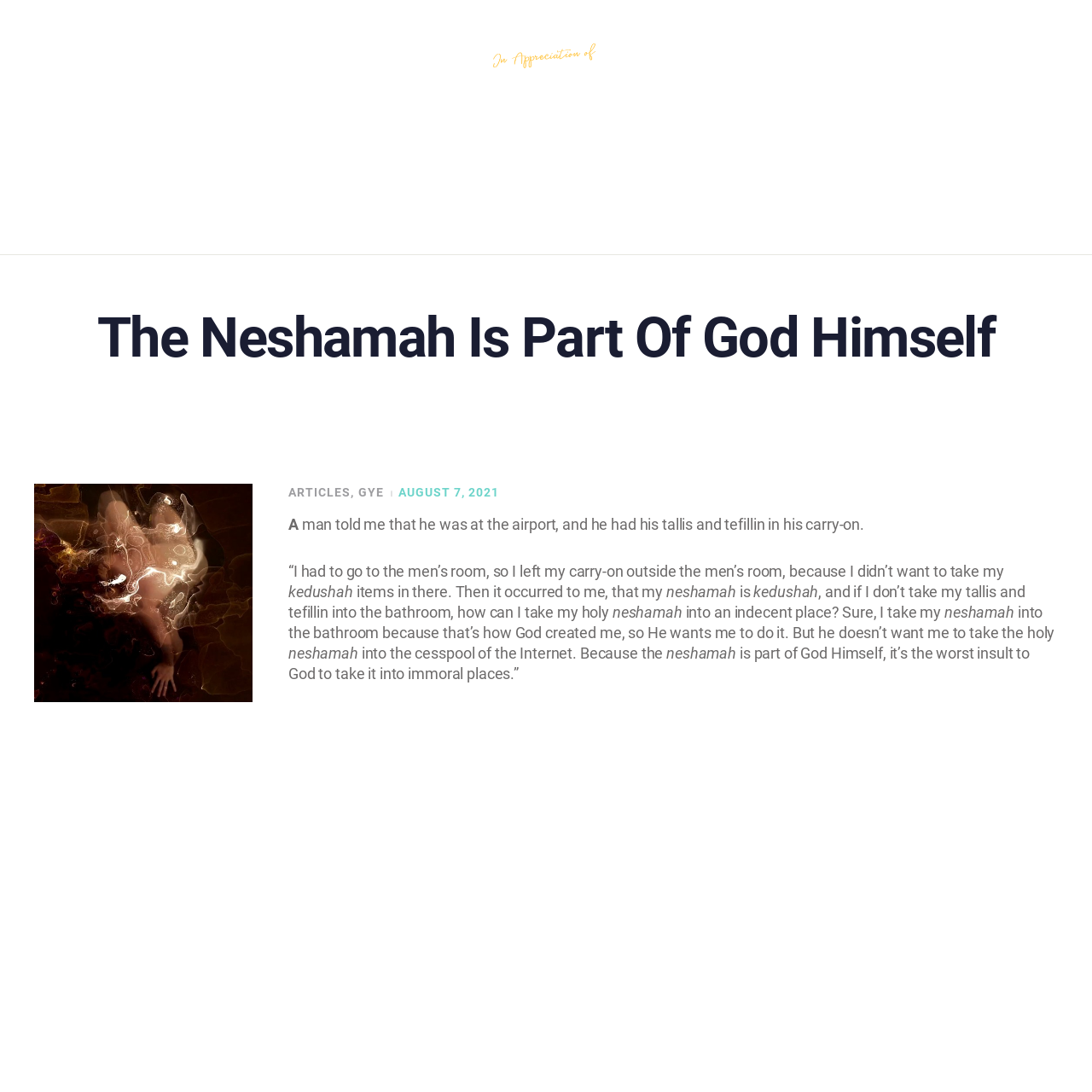Find the bounding box coordinates of the clickable element required to execute the following instruction: "View VIDEOS & AUDIOS". Provide the coordinates as four float numbers between 0 and 1, i.e., [left, top, right, bottom].

[0.3, 0.109, 0.7, 0.164]